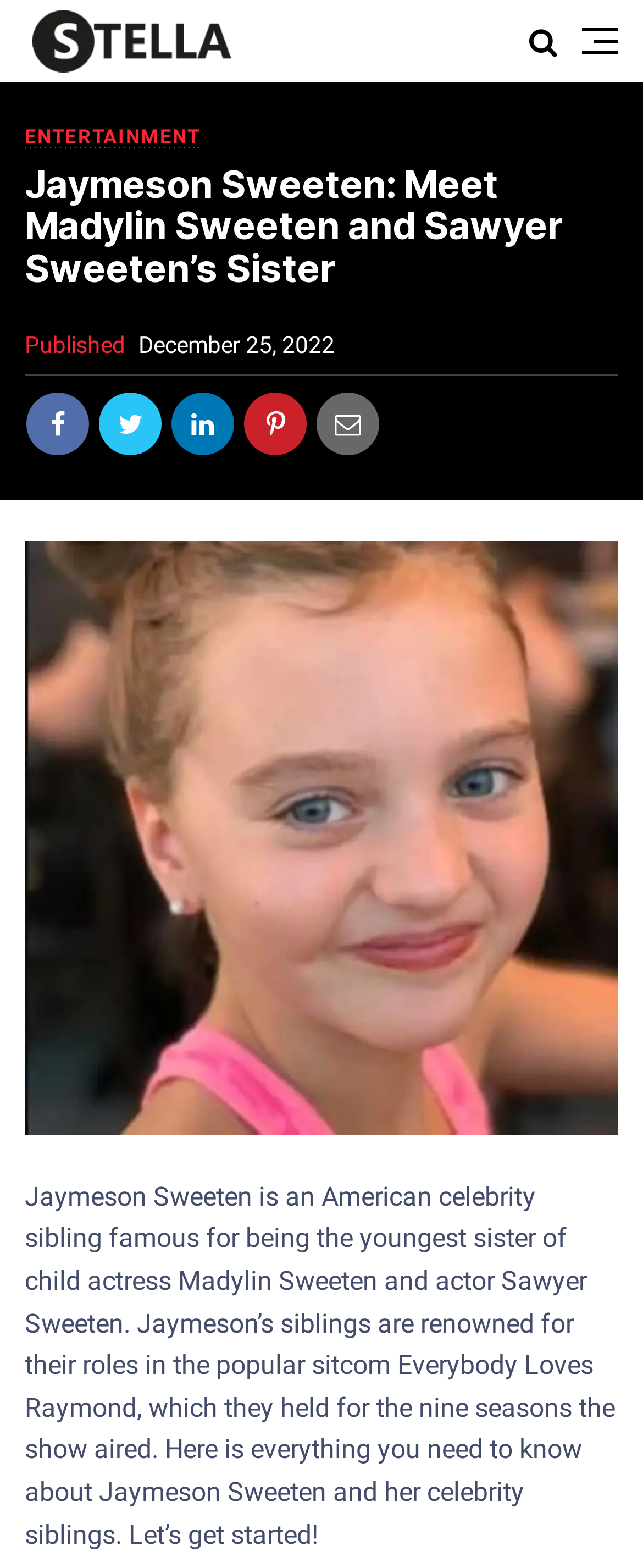Answer the question using only one word or a concise phrase: What is the date of publication of the article?

December 25, 2022